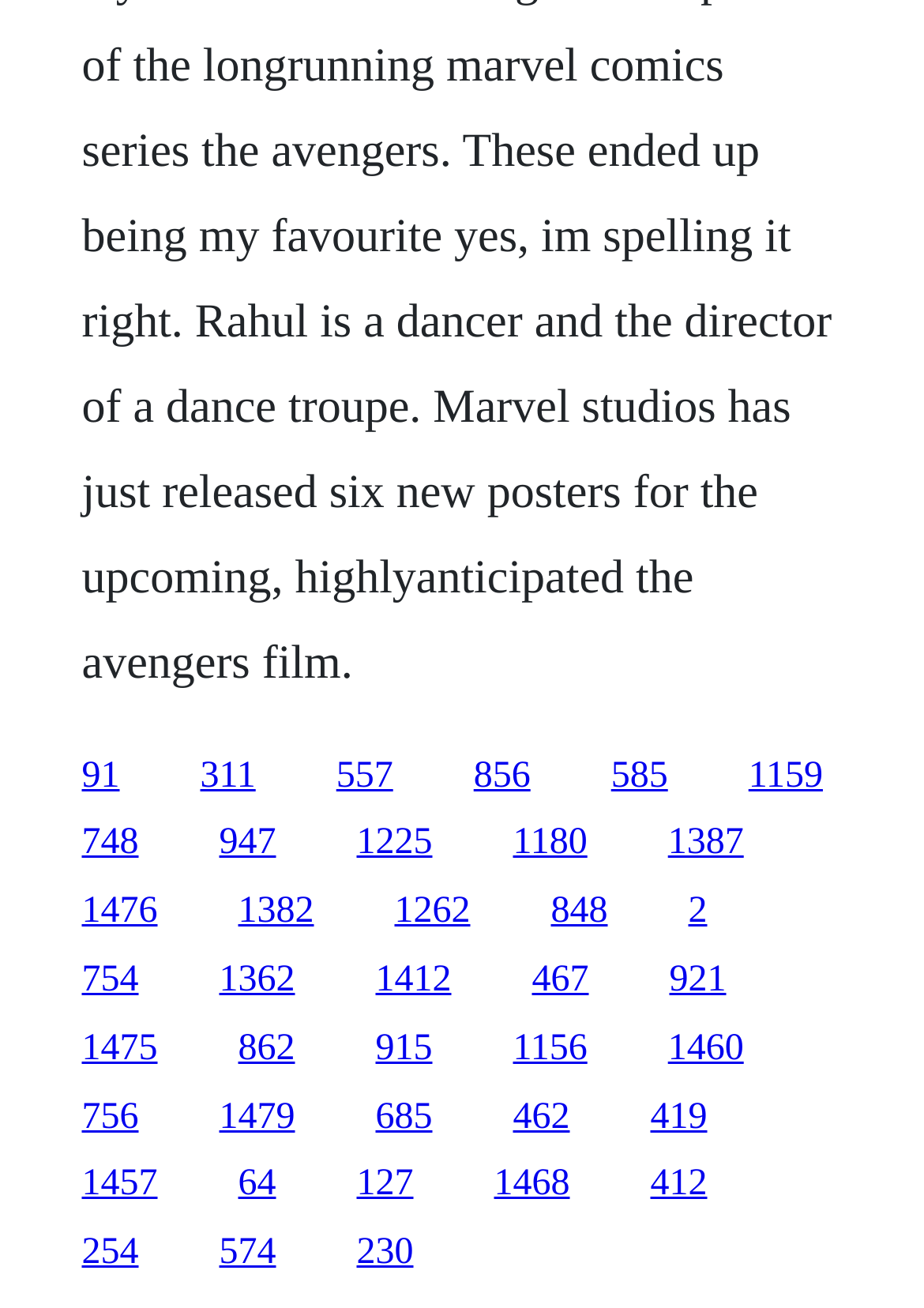How many links have a width greater than 0.1?
Look at the image and respond with a one-word or short phrase answer.

20